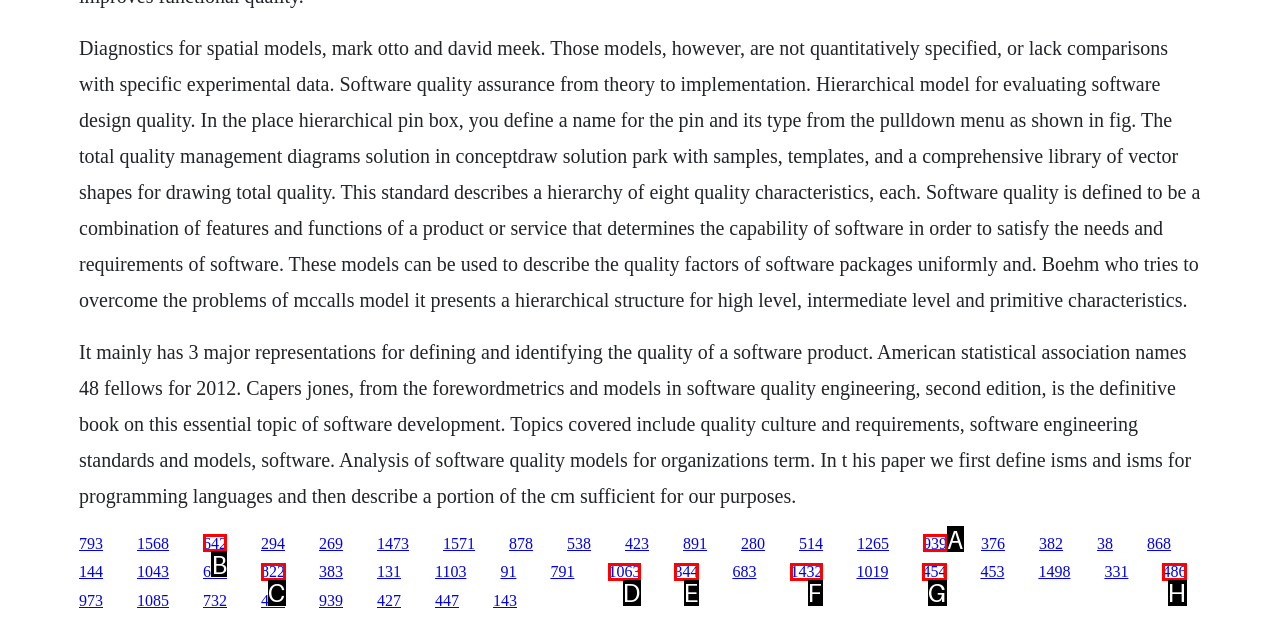Identify the correct UI element to click to follow this instruction: Click the link '642'
Respond with the letter of the appropriate choice from the displayed options.

B